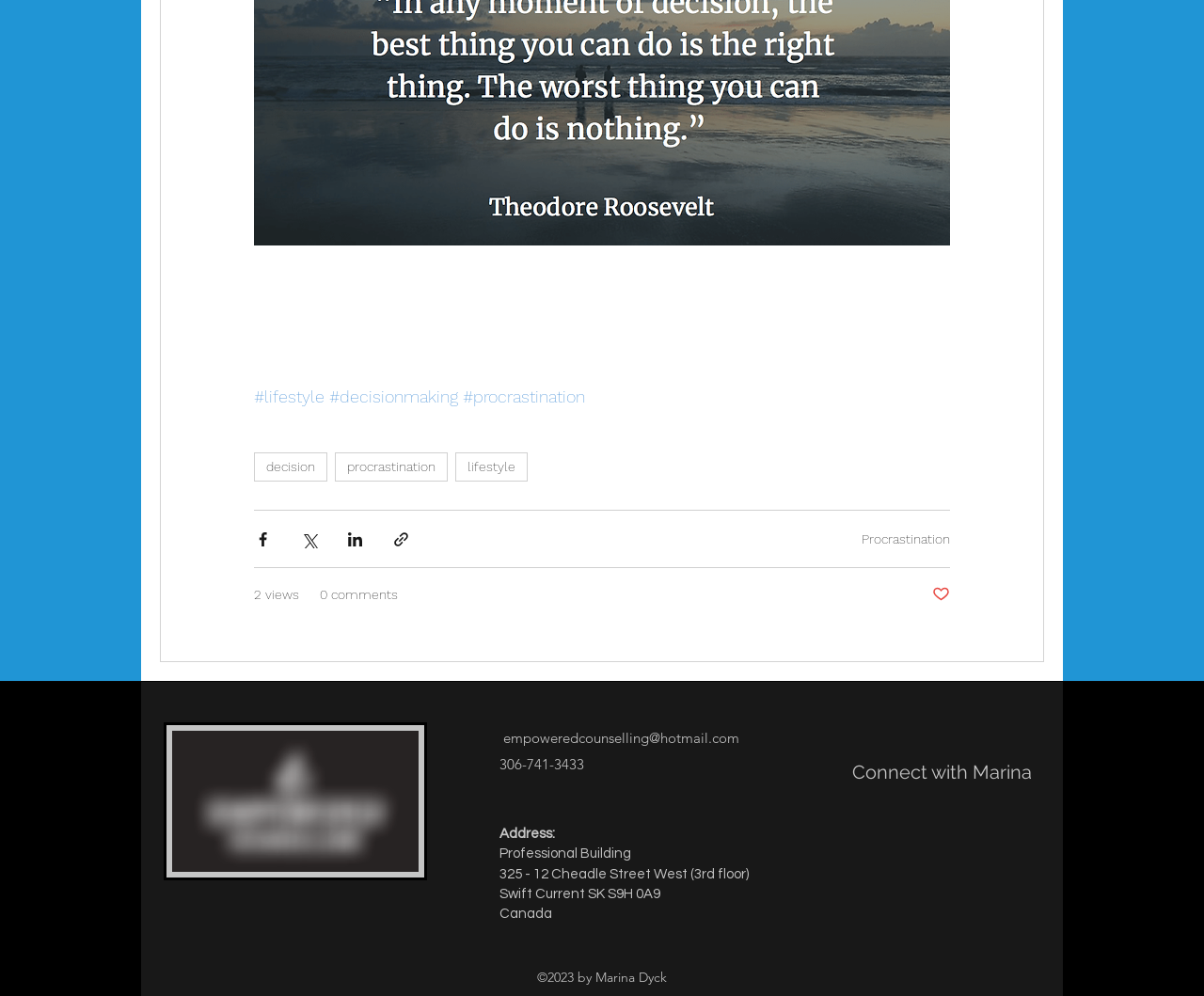From the webpage screenshot, predict the bounding box of the UI element that matches this description: "decision".

[0.211, 0.454, 0.272, 0.483]